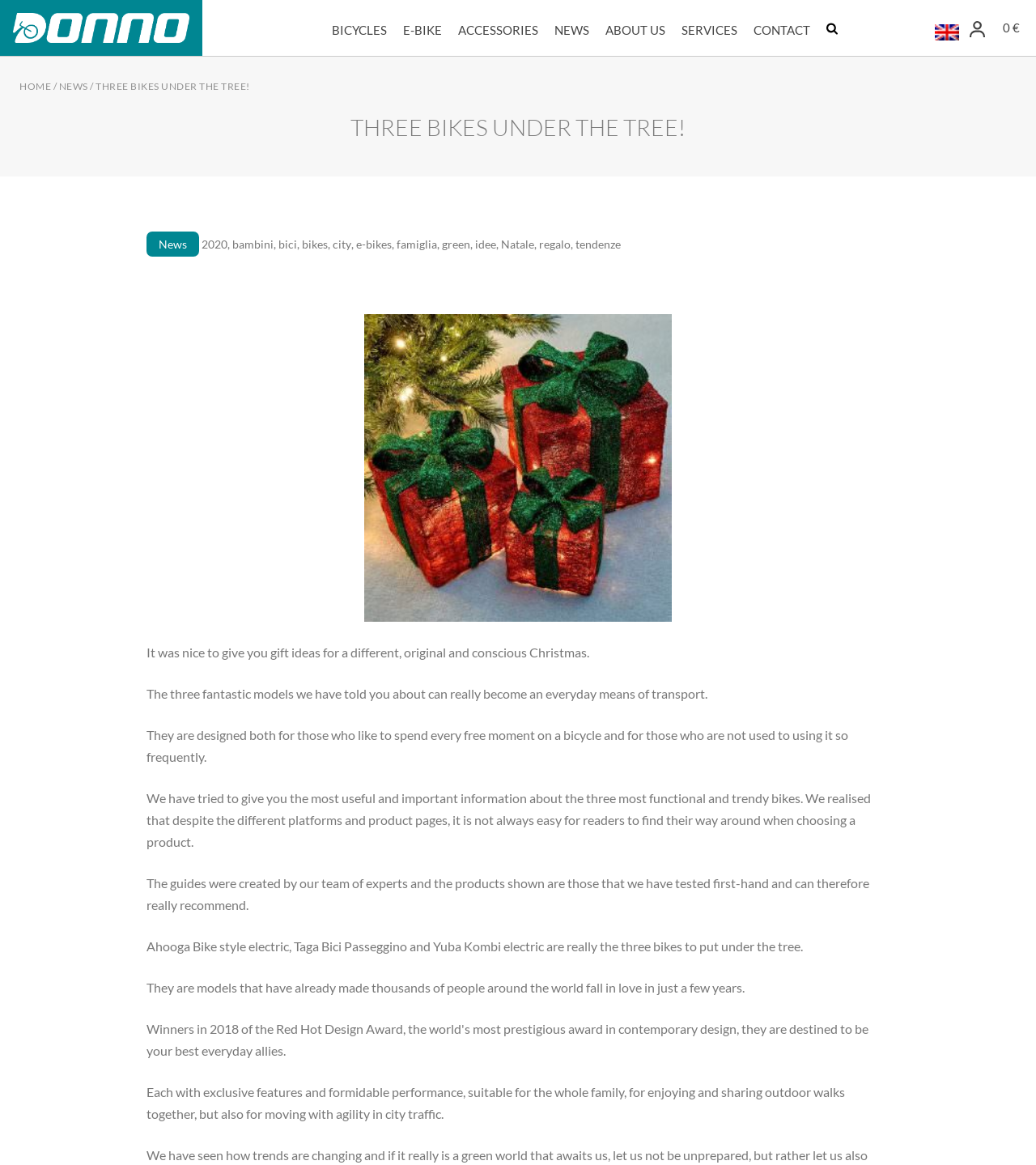Answer succinctly with a single word or phrase:
What is the main theme of the webpage content?

Christmas gift ideas